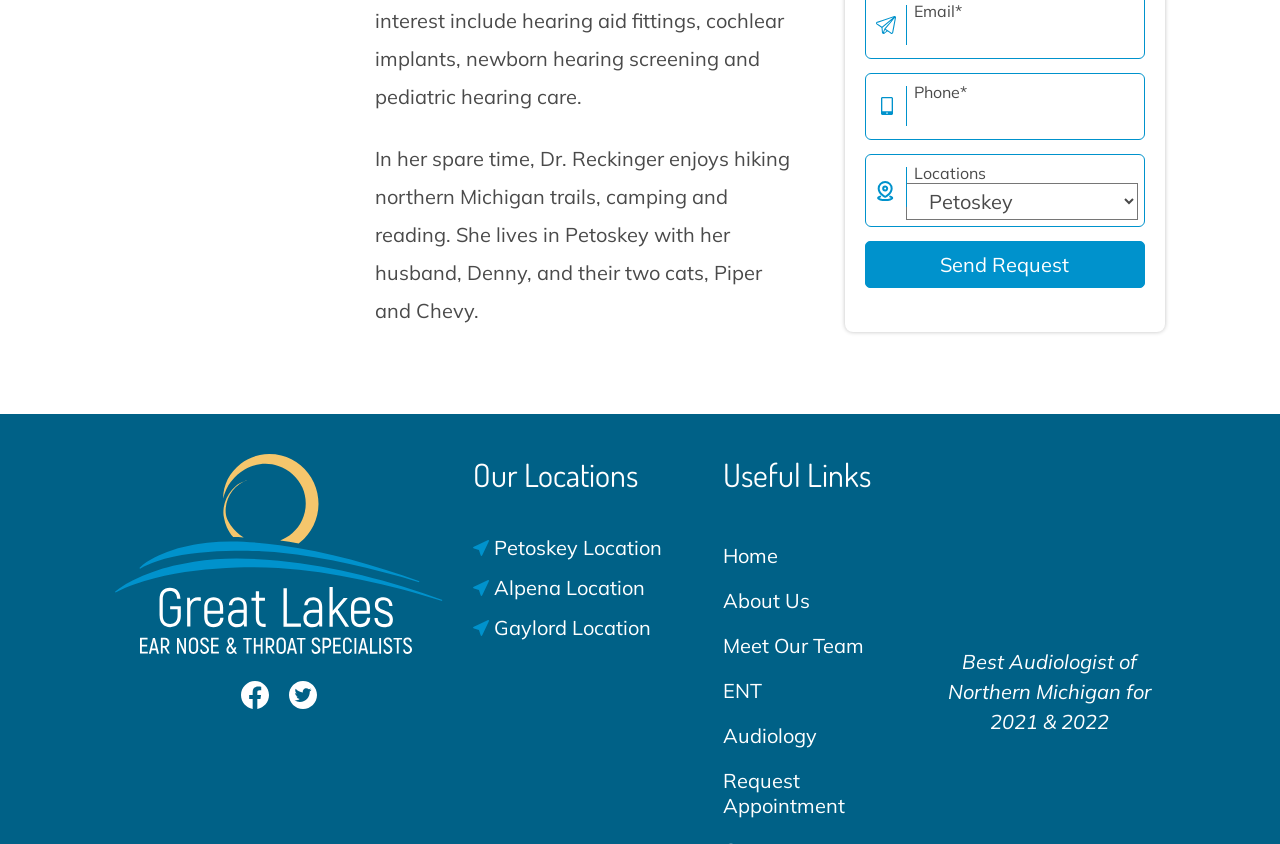How many locations are listed on the webpage?
Look at the image and respond with a one-word or short phrase answer.

3